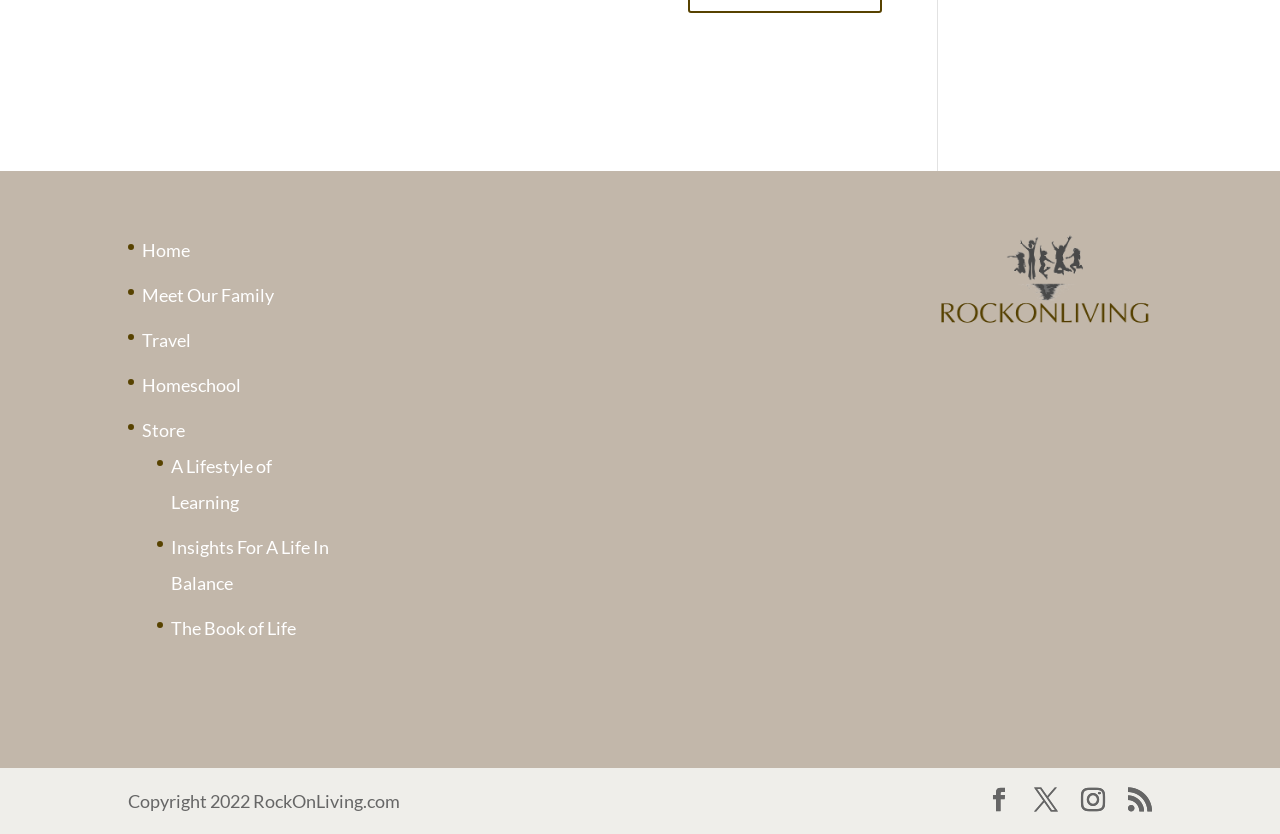Find the bounding box of the element with the following description: "A Lifestyle of Learning". The coordinates must be four float numbers between 0 and 1, formatted as [left, top, right, bottom].

[0.134, 0.546, 0.212, 0.615]